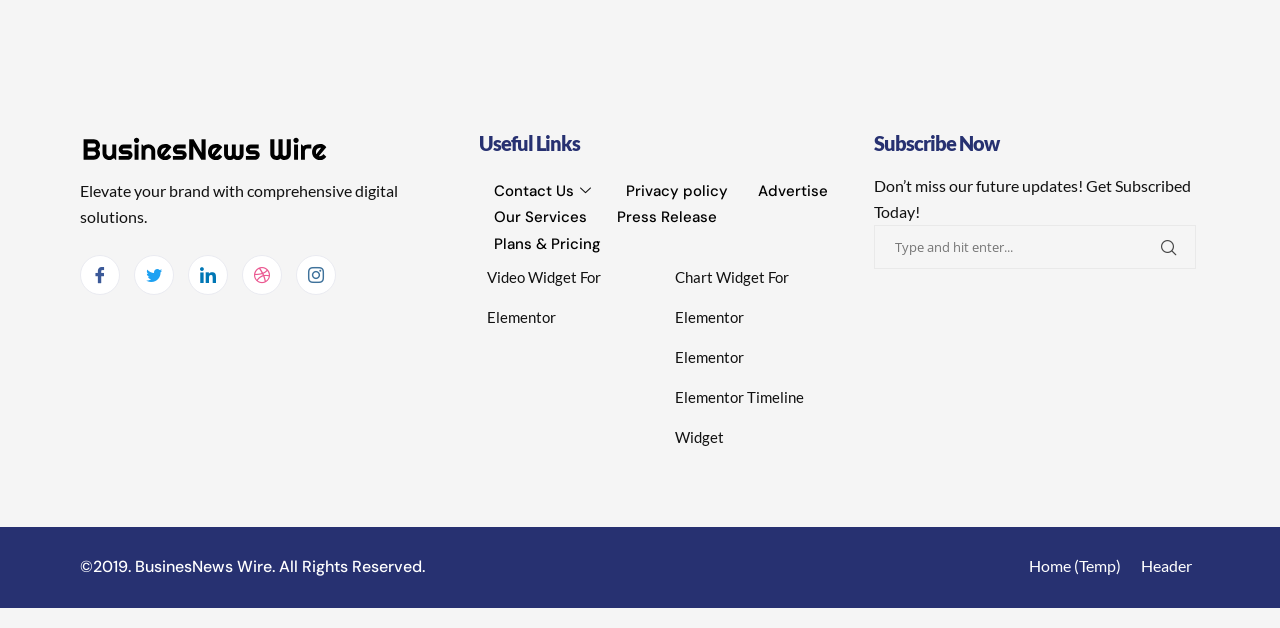Given the following UI element description: "Video Widget For Elementor", find the bounding box coordinates in the webpage screenshot.

[0.374, 0.41, 0.521, 0.537]